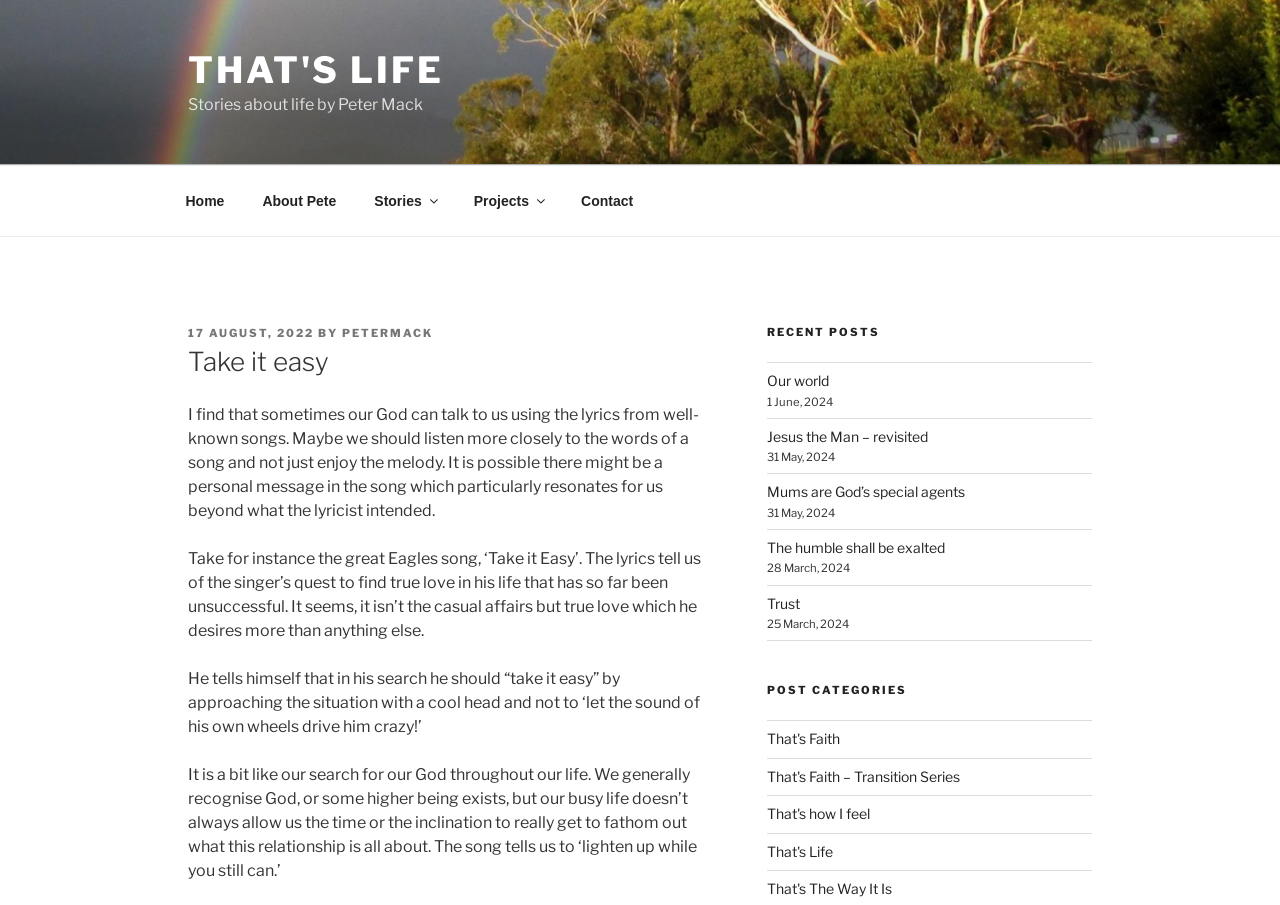What is the title of the current post?
Based on the image, provide your answer in one word or phrase.

Take it easy